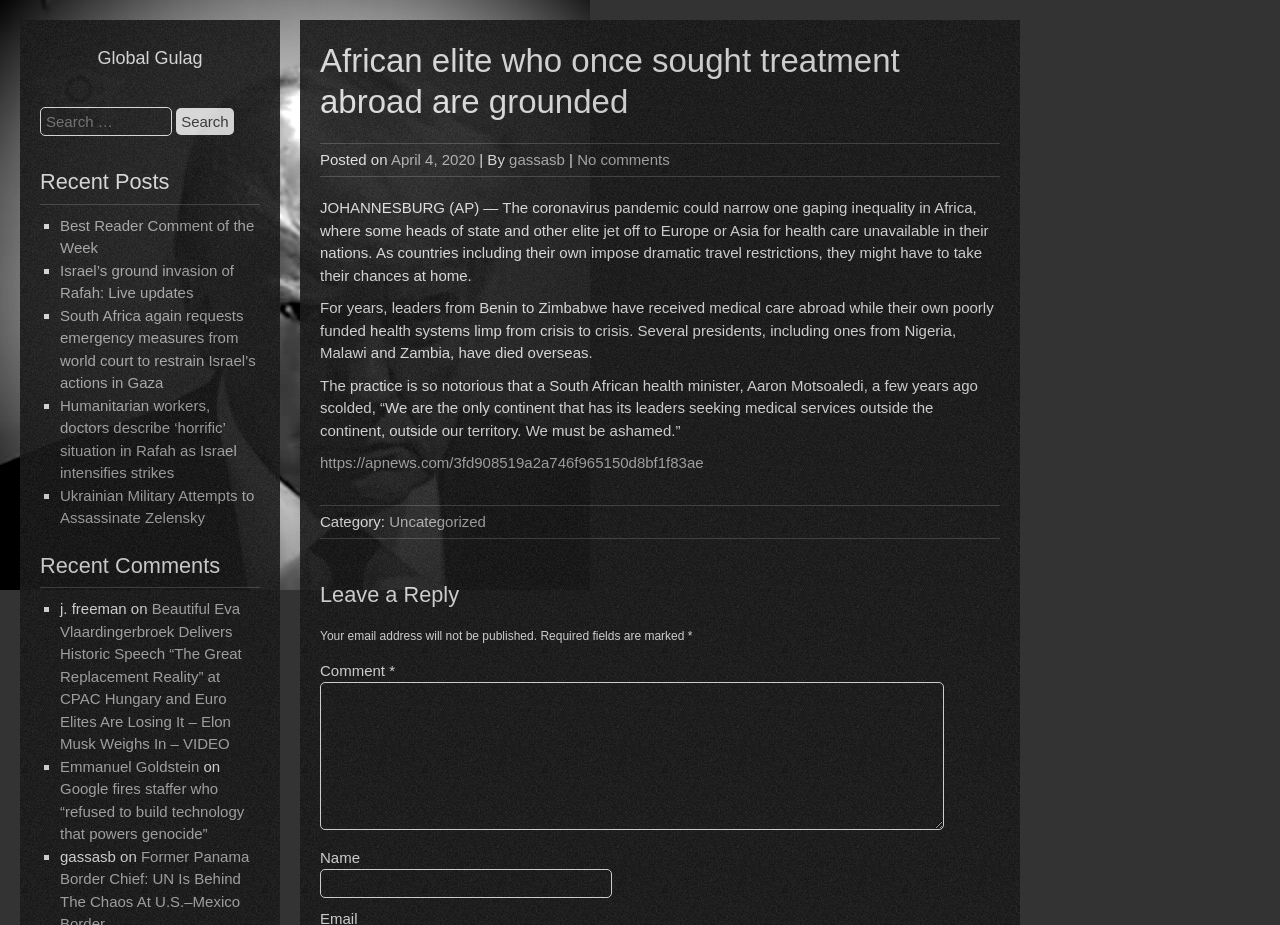Respond with a single word or short phrase to the following question: 
How many recent posts are listed?

5